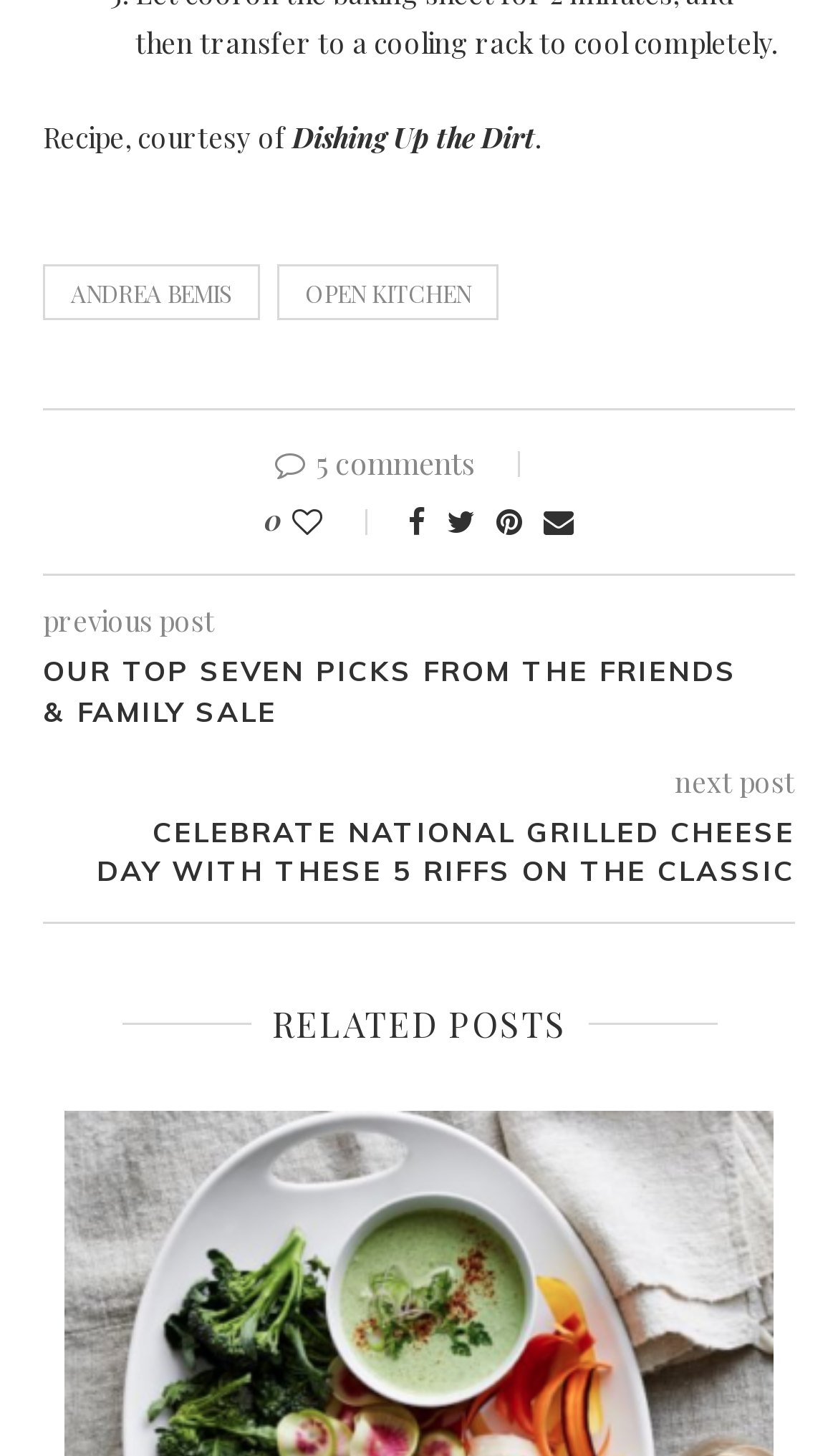Locate the bounding box coordinates of the clickable area needed to fulfill the instruction: "view the profile of ANDREA BEMIS".

[0.051, 0.182, 0.31, 0.22]